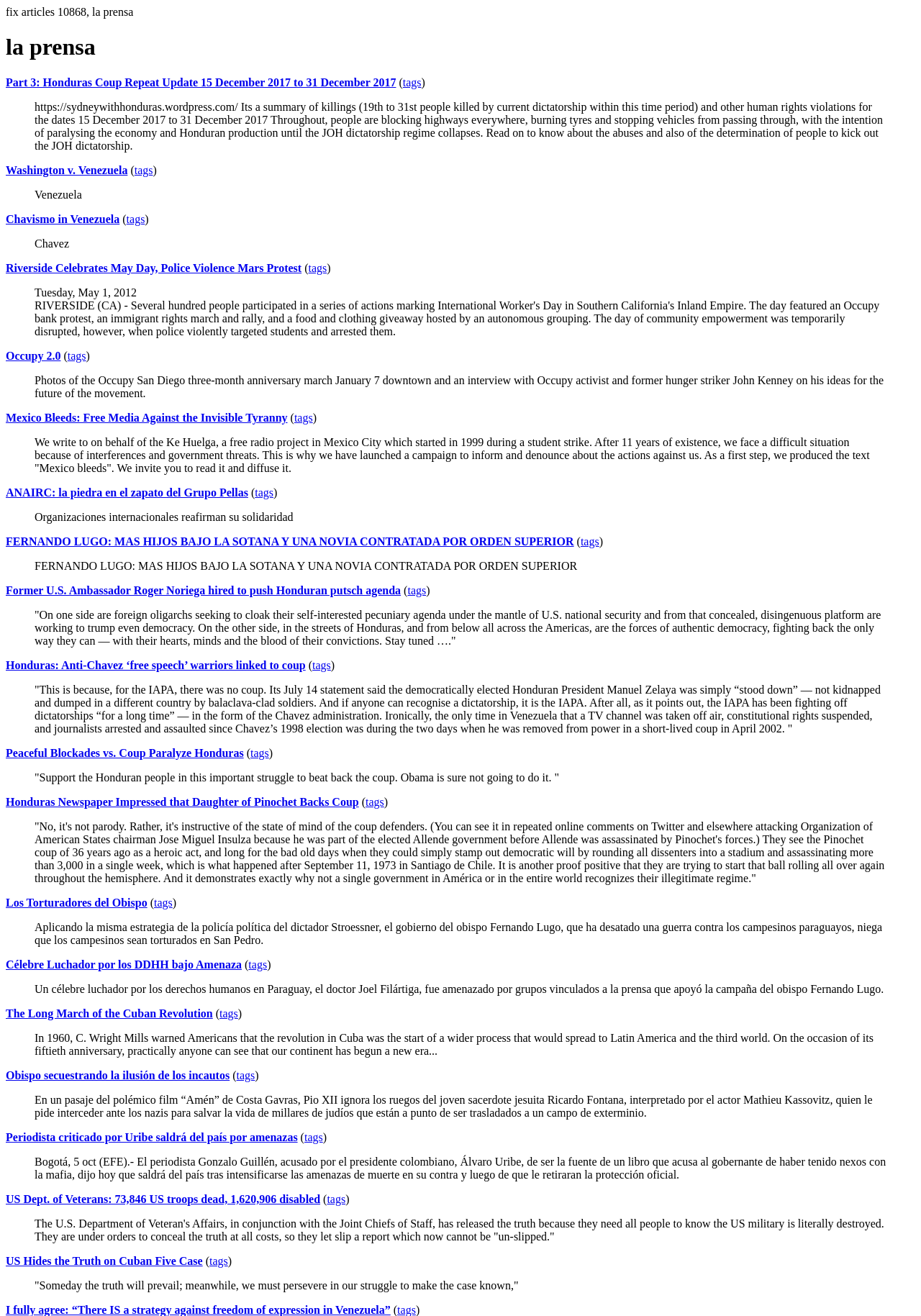Given the description of the UI element: "Los Torturadores del Obispo", predict the bounding box coordinates in the form of [left, top, right, bottom], with each value being a float between 0 and 1.

[0.006, 0.681, 0.16, 0.69]